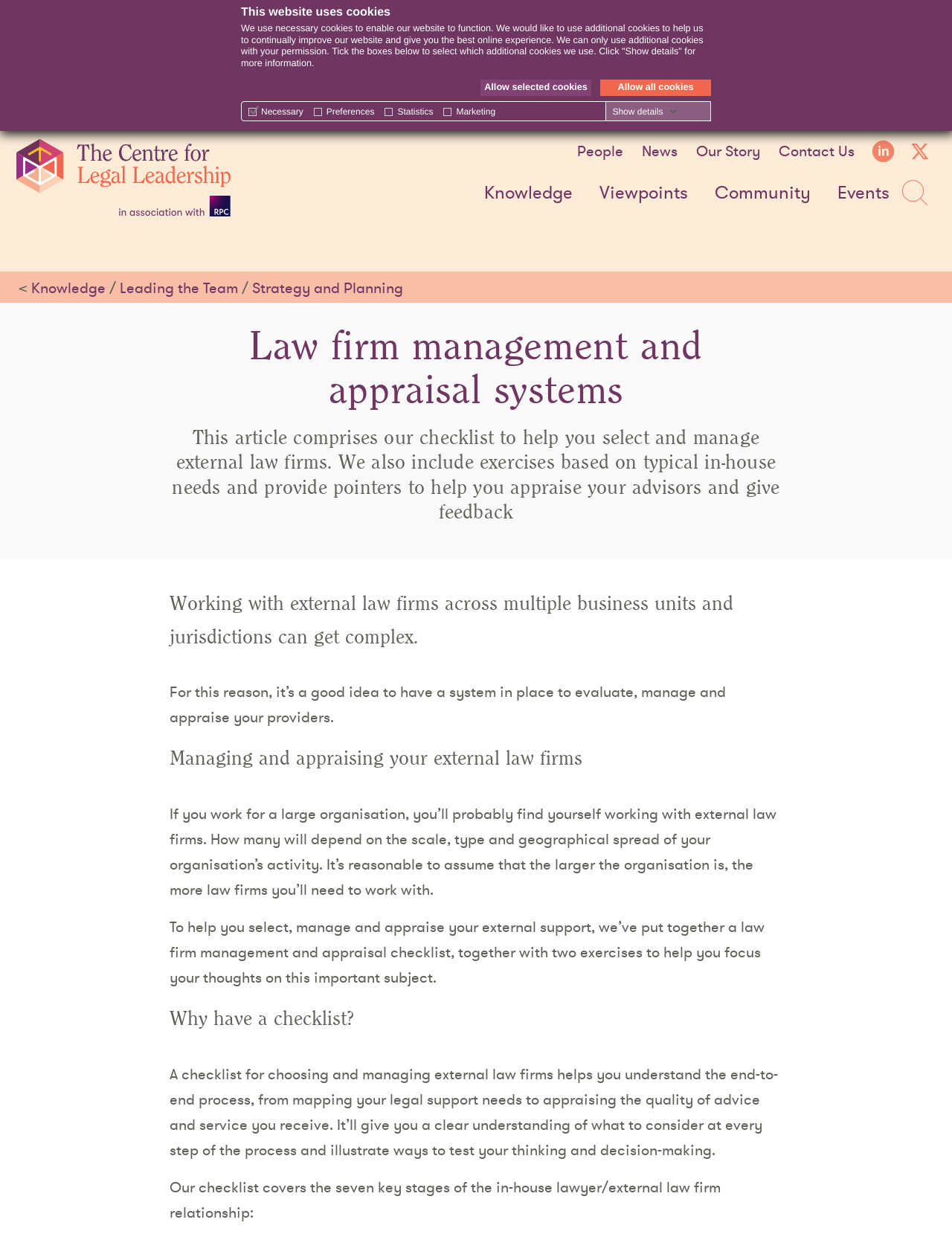Produce a meticulous description of the webpage.

This webpage is about law firm management and appraisal systems. At the top, there is a notification about the website using cookies, with options to allow selected or all cookies. Below this, there is a table with checkboxes for necessary, preference, statistics, and marketing cookies.

On the left side, there is a section with links to "The Centre for Legal Leadership" and an image of the same. Below this, there are links to "People", "News", "Our Story", "Contact Us", and social media platforms.

On the right side, there are links to "Knowledge", "Viewpoints", "Community", "Events", and a search icon. Below this, there is a breadcrumb navigation with links to "Knowledge" and "Leading the Team".

The main content of the webpage is an article about managing and appraising external law firms. The article is divided into sections with headings, including "Law firm management and appraisal systems", "This article comprises our checklist to help you select and manage external law firms...", "Working with external law firms across multiple business units and jurisdictions can get complex.", and "Managing and appraising your external law firms".

The article provides a detailed description of the importance of having a system in place to evaluate, manage, and appraise external law firms, especially for large organizations. It also introduces a law firm management and appraisal checklist, along with exercises to help focus thoughts on this important subject. The checklist covers seven key stages of the in-house lawyer/external law firm relationship.